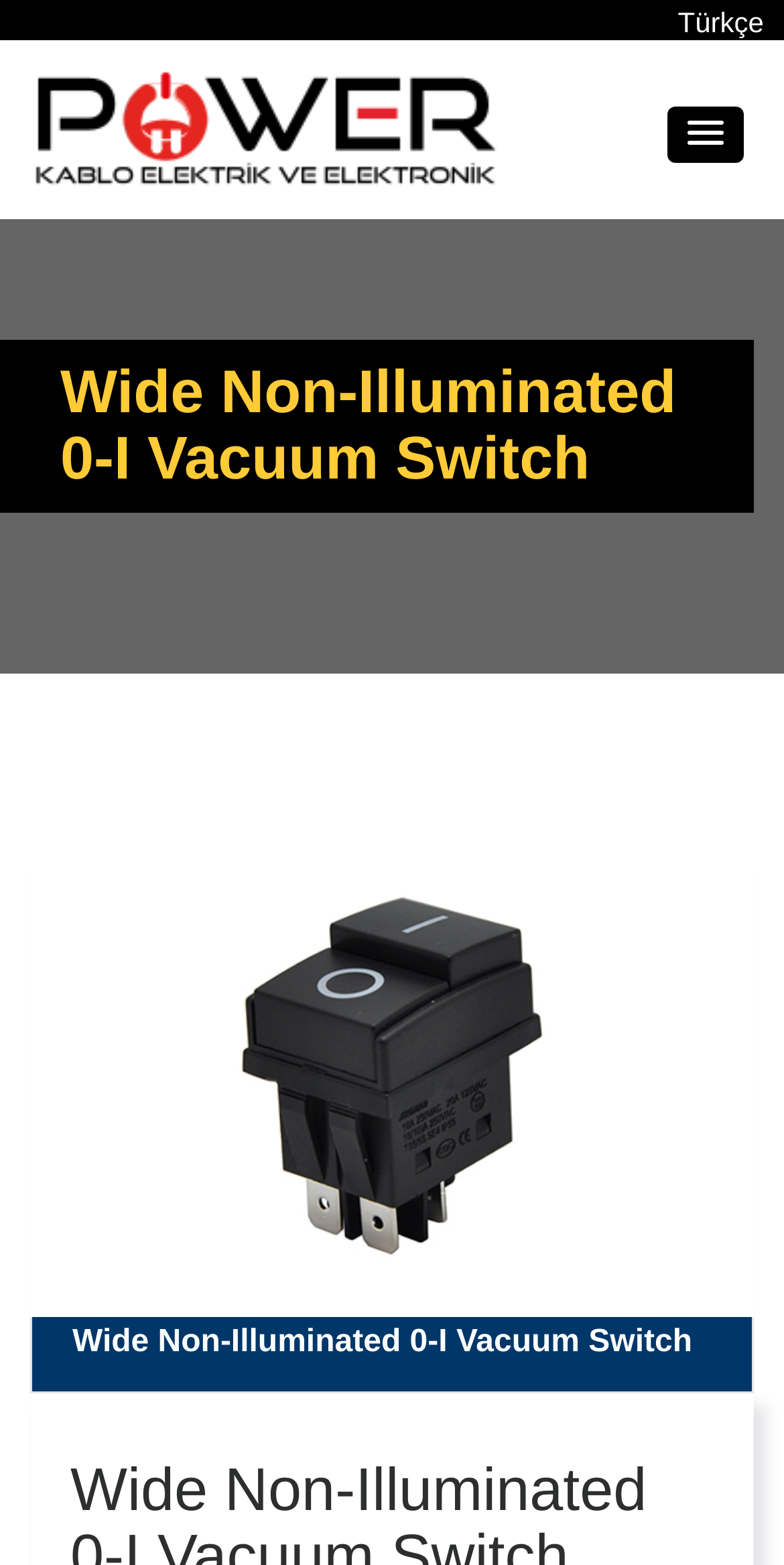Is there a menu on the webpage?
Carefully analyze the image and provide a thorough answer to the question.

I found a button with the attribute 'hasPopup: menu', which suggests that there is a menu on the webpage that can be accessed by clicking on this button.